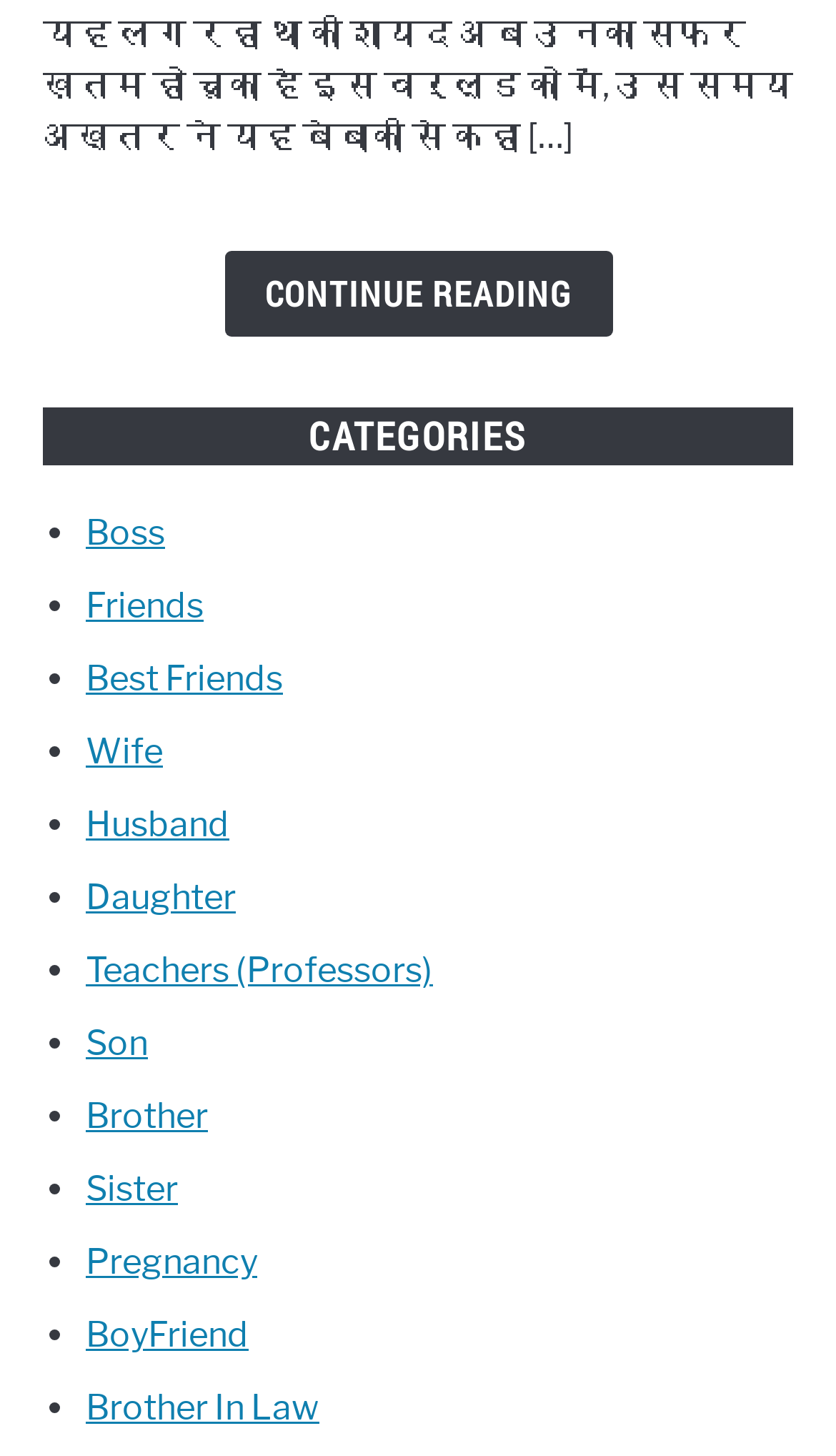What is the last category listed?
Based on the image, answer the question with as much detail as possible.

The last category listed is 'Brother In Law' because it is the last link after the 'CATEGORIES' heading, and its corresponding ListMarker '•' has the largest y-coordinate value among all the ListMarkers.